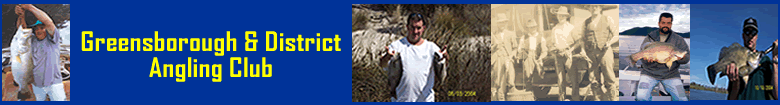What values does the Greensborough & District Angling Club promote?
Could you answer the question in a detailed manner, providing as much information as possible?

The caption states that the club's visual representation reflects its commitment to inclusivity, education, and enjoyment of the fishing sport. This suggests that the club values and promotes these three aspects of fishing.